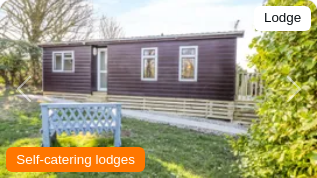What is the purpose of the wooden fence?
Examine the image and give a concise answer in one word or a short phrase.

Enhance cozy atmosphere